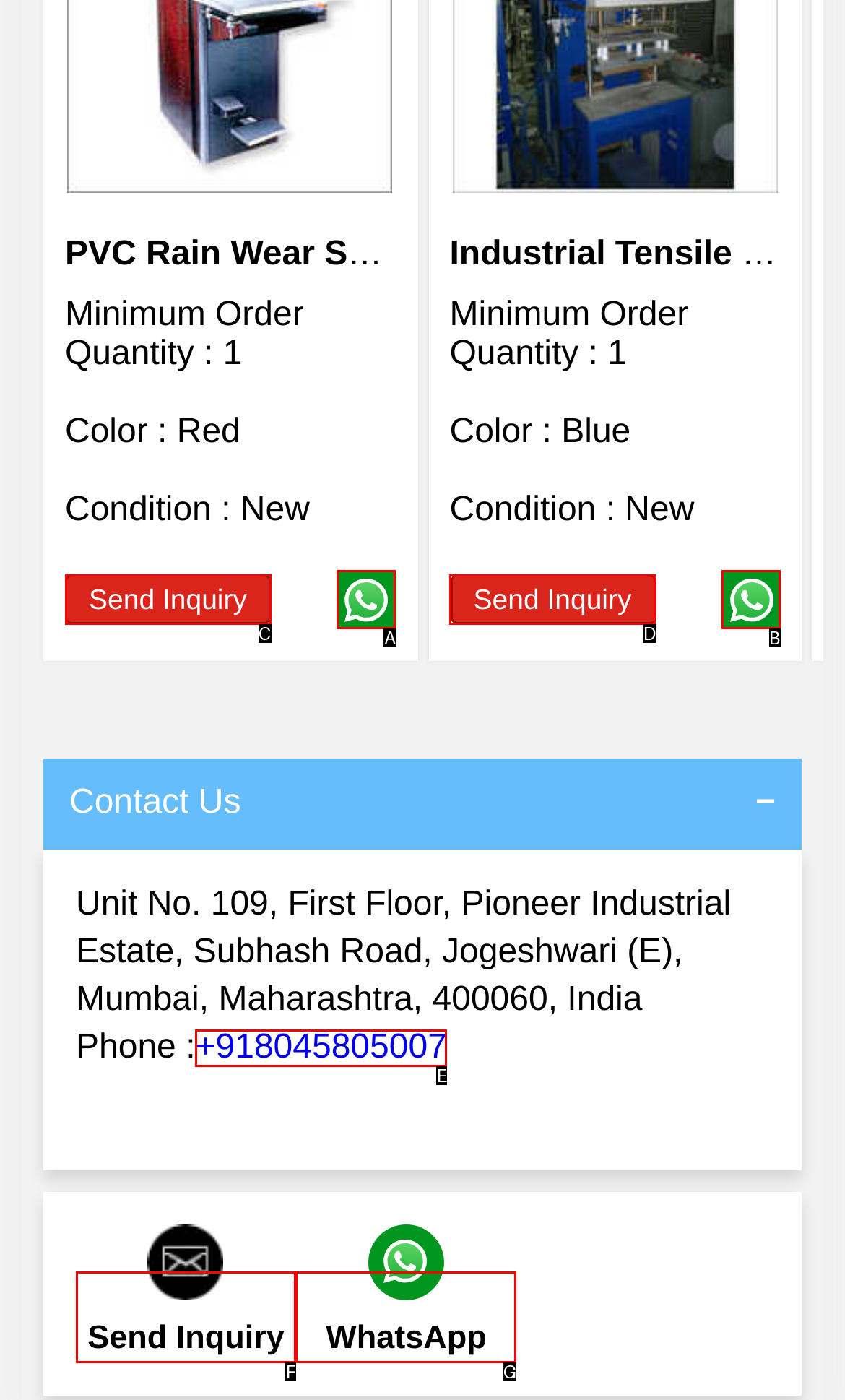From the description: WhatsApp, select the HTML element that fits best. Reply with the letter of the appropriate option.

G